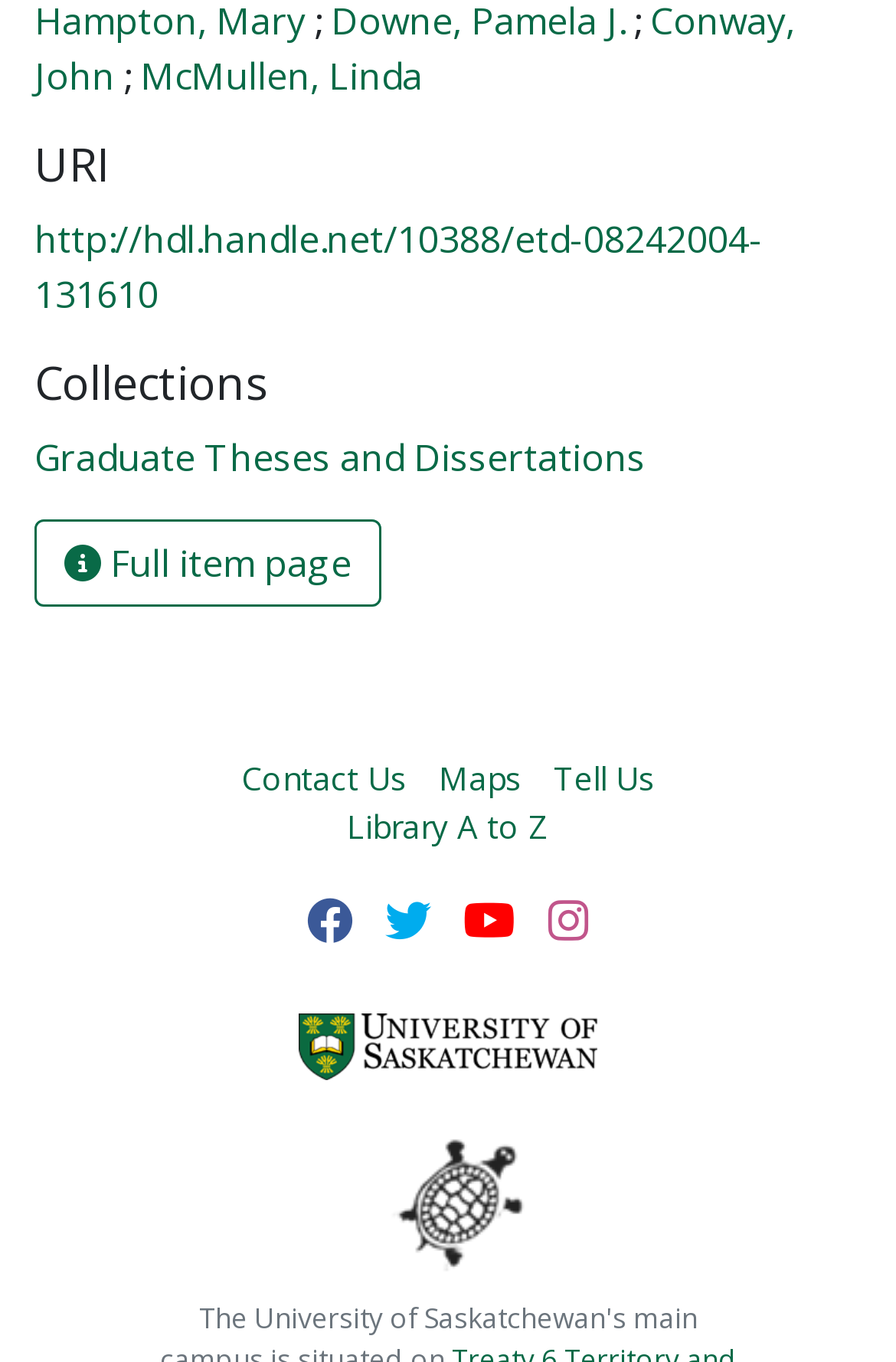What is the type of collection?
Please analyze the image and answer the question with as much detail as possible.

The answer can be found by looking at the link element with the text 'Graduate Theses and Dissertations' which is a type of collection.